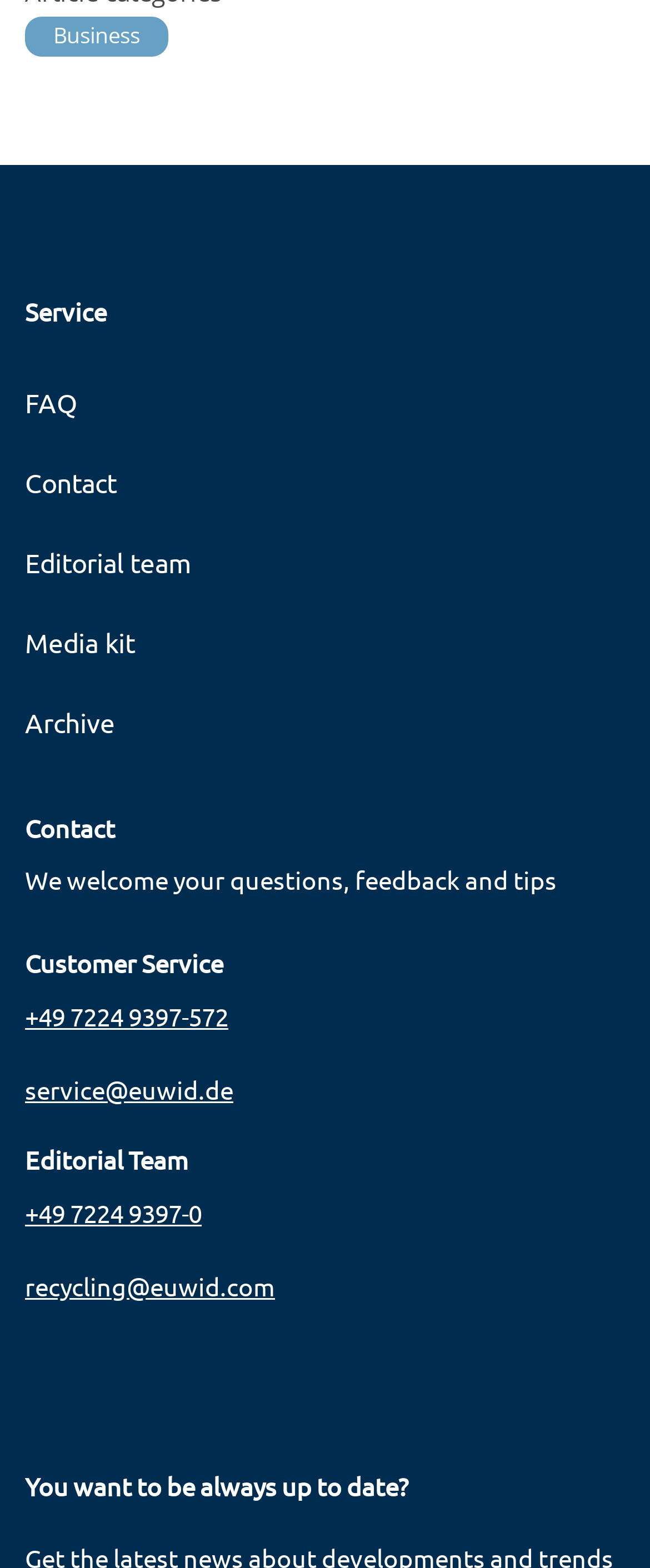Identify the bounding box coordinates for the UI element described by the following text: "+49 7224 9397-0". Provide the coordinates as four float numbers between 0 and 1, in the format [left, top, right, bottom].

[0.038, 0.75, 0.962, 0.796]